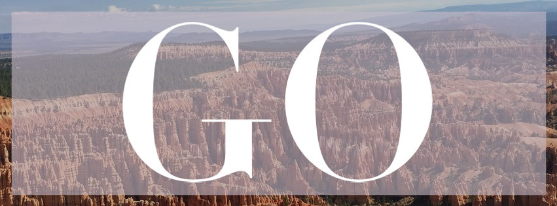Describe in detail everything you see in the image.

The image features the word "GO" prominently displayed against a stunning backdrop of rugged, natural landscapes, evoking a sense of adventure and exploration. The letterform is bold and elegant, contrasting against the serene yet awe-inspiring horizon of layered rock formations and distant mountains. This scene encapsulates a call to action, encouraging viewers to embrace the beauty and meaning in the world around them, suggesting that there are adventures waiting to be discovered. The composition harmonizes an invitation to venture into the outdoors, perfect for a narrative about travel and personal growth.